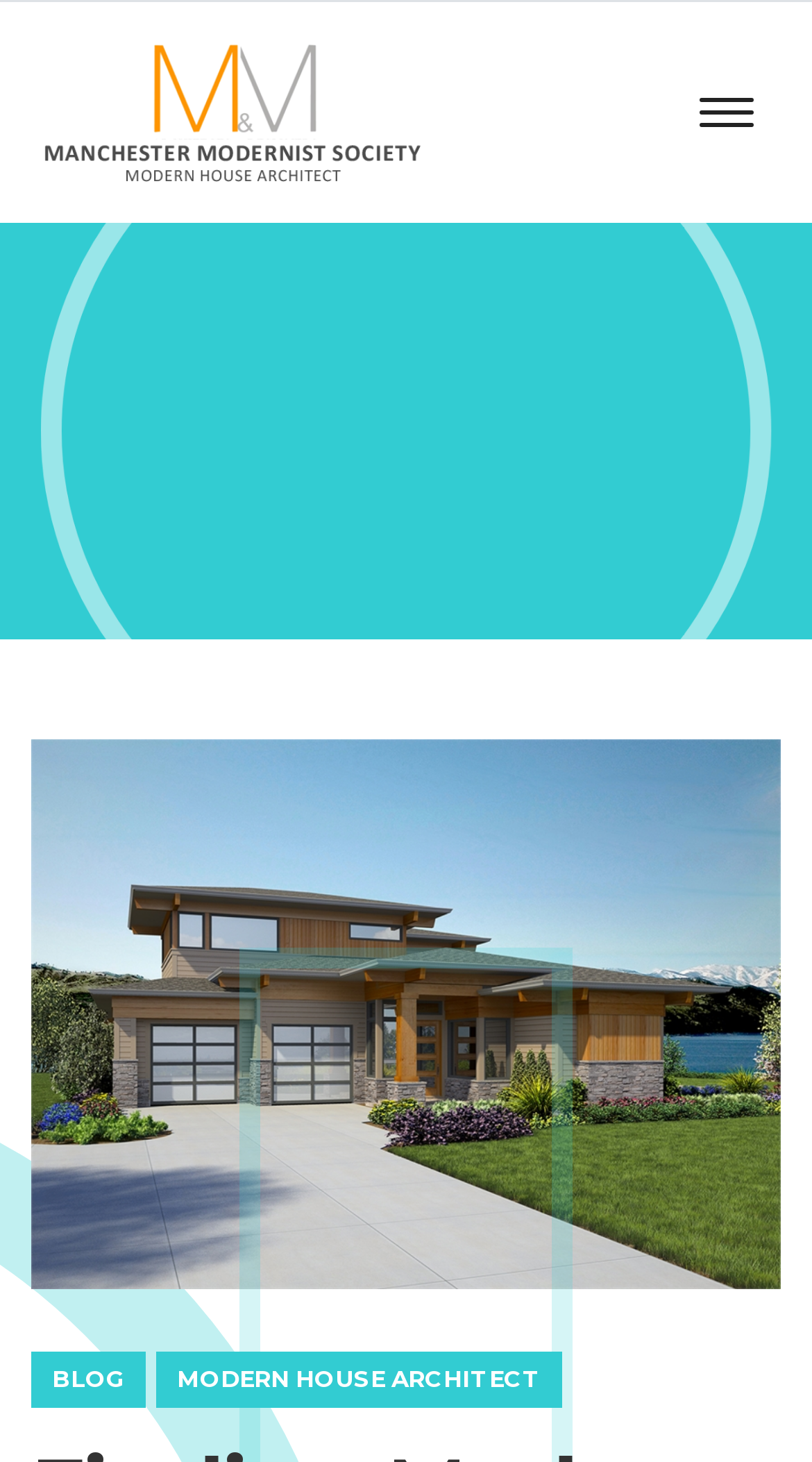Extract the primary heading text from the webpage.

Finding Modern Housing Designs Online